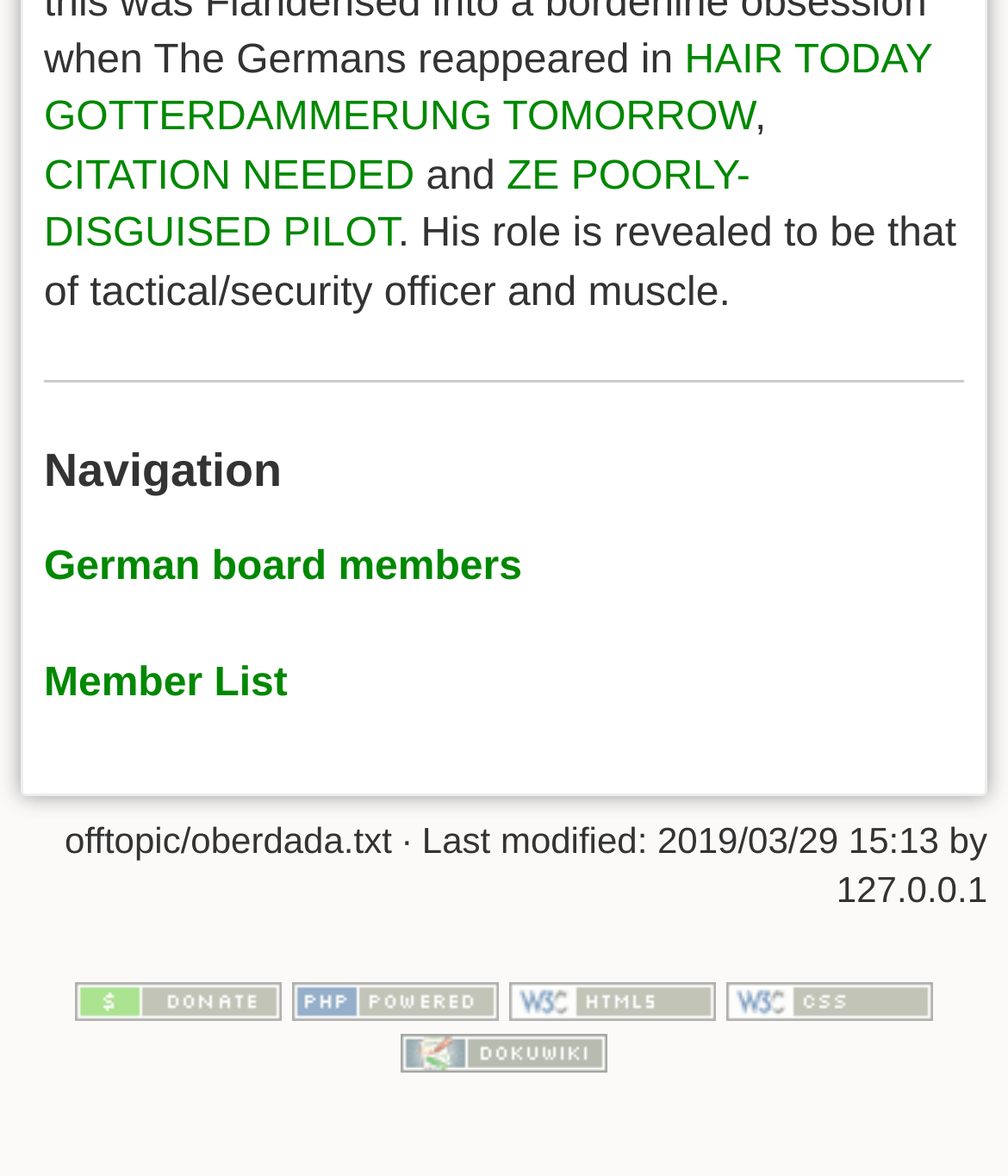Please find the bounding box coordinates (top-left x, top-left y, bottom-right x, bottom-right y) in the screenshot for the UI element described as follows: title="Donate"

[0.075, 0.832, 0.28, 0.867]